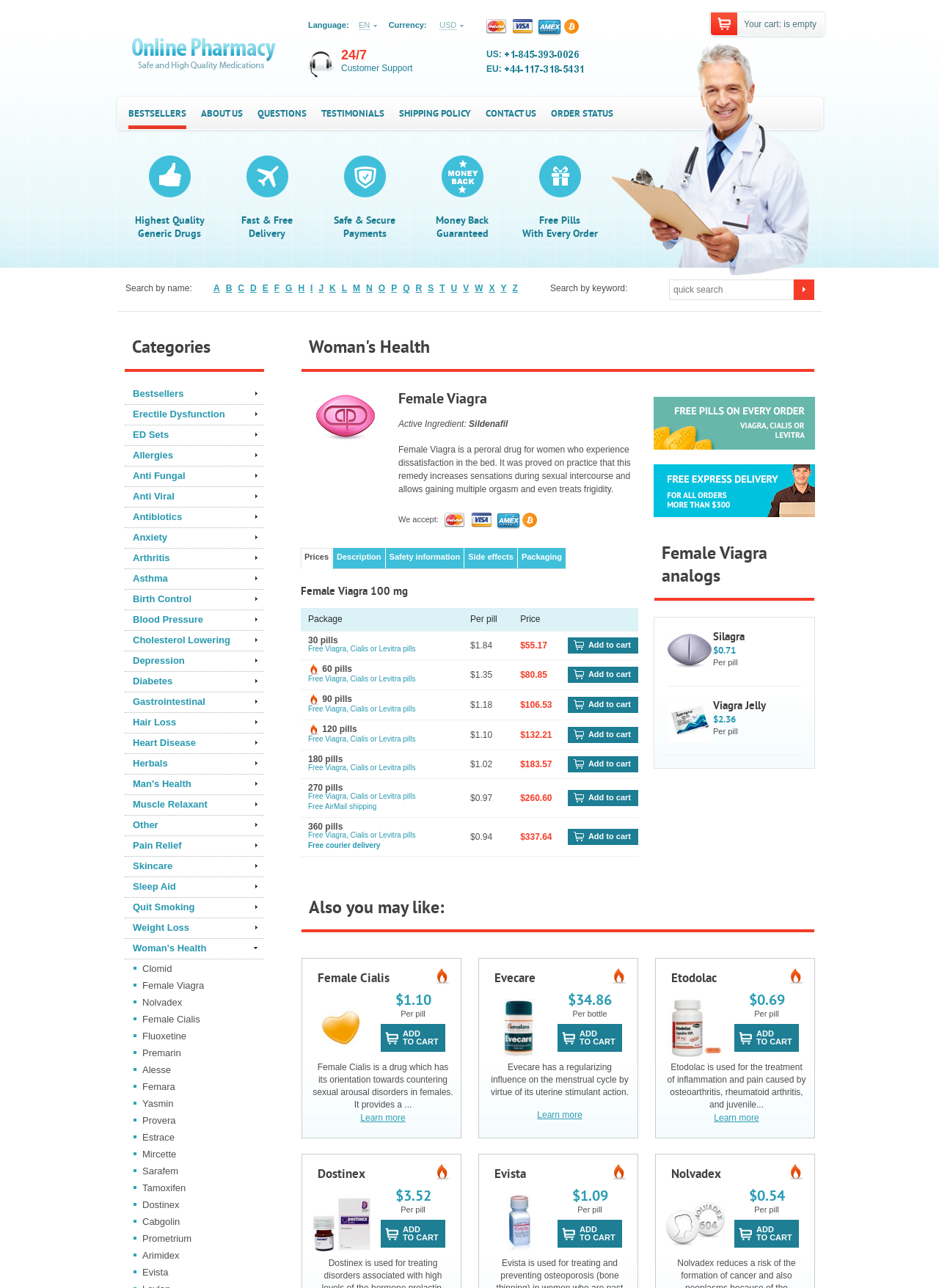Analyze the image and answer the question with as much detail as possible: 
What payment methods are accepted?

The payment methods accepted by the website are MasterCard, Visa, Amex, and Bitcoin, which are represented by their respective logos at the top of the webpage.